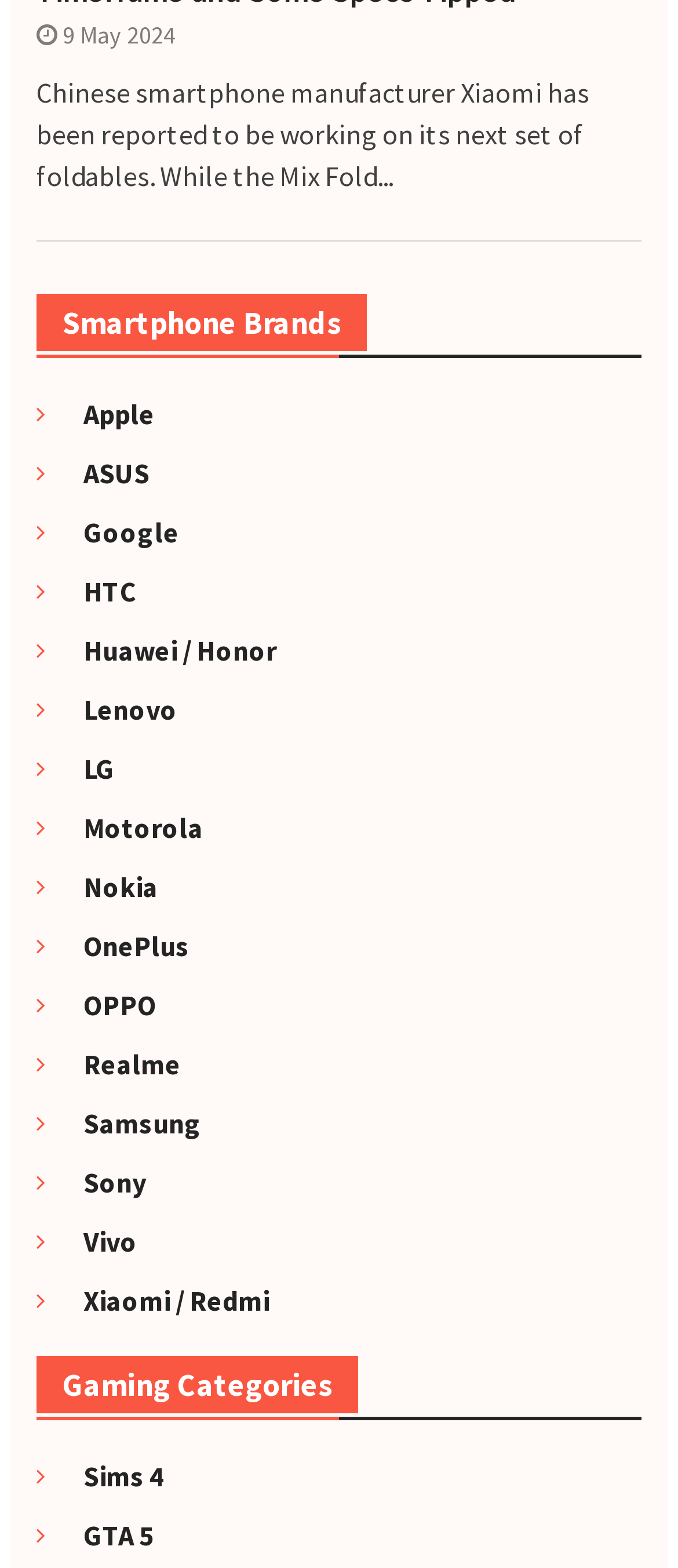How many gaming categories are listed?
Answer the question with a detailed and thorough explanation.

I counted the number of links under the 'Gaming Categories' heading, and there are 2 links, each representing a different gaming category.